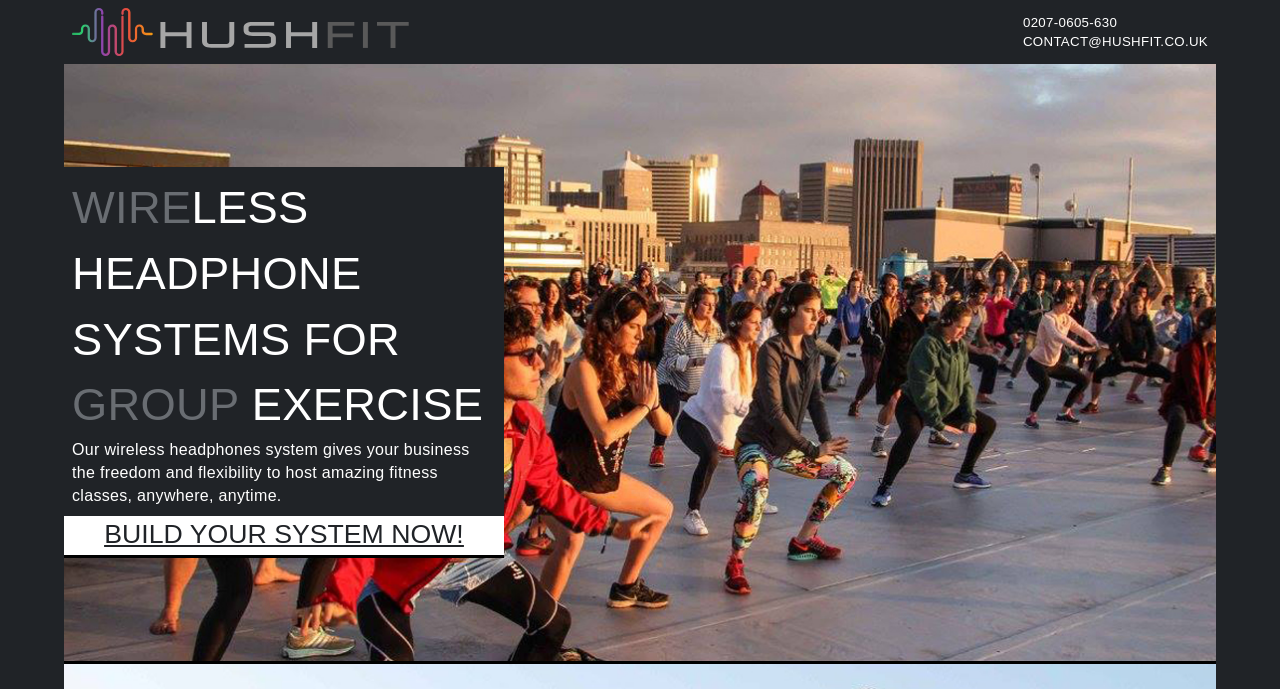What is the contact email of Hushfit?
Respond to the question with a single word or phrase according to the image.

CONTACT@HUSHFIT.CO.UK